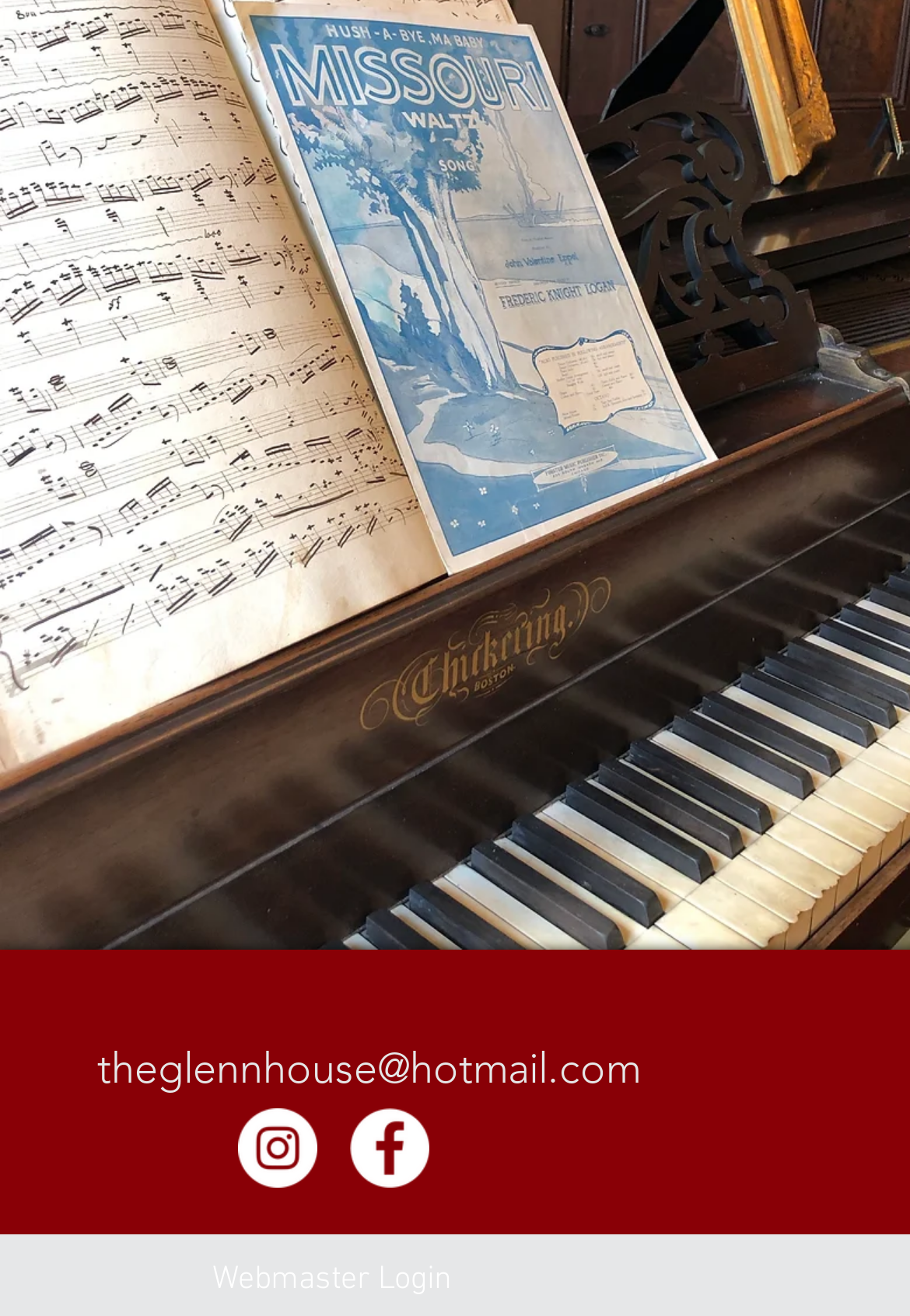Analyze the image and answer the question with as much detail as possible: 
What is the email address provided?

I found the email address 'theglennhouse@hotmail.com' which is a link element, so it's the email address provided on the webpage.